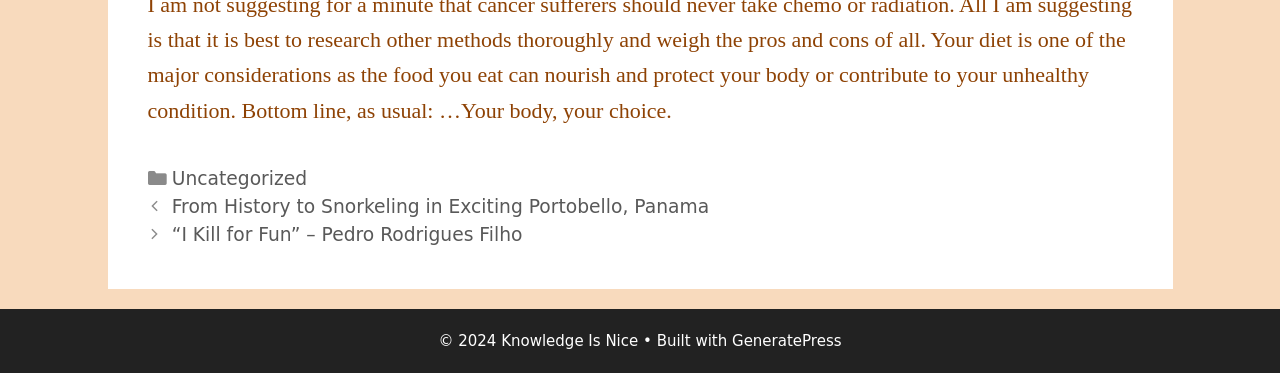Could you please study the image and provide a detailed answer to the question:
How many links are in the 'Posts' section?

There are two links in the 'Posts' section, which are 'From History to Snorkeling in Exciting Portobello, Panama' and '“I Kill for Fun” – Pedro Rodrigues Filho'.